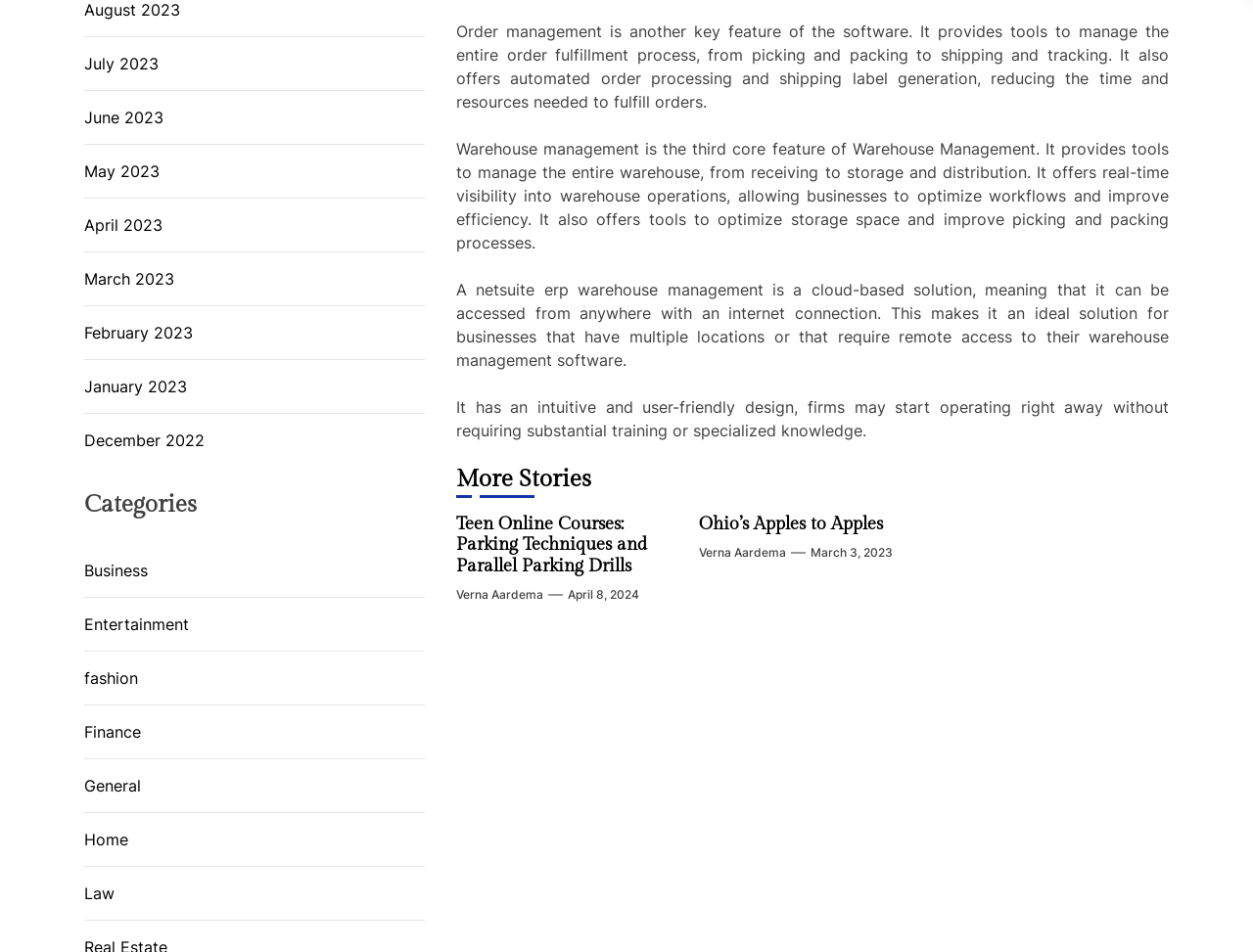What is the date of the article 'Ohio’s Apples to Apples'?
Refer to the image and give a detailed answer to the query.

The link element with ID 608 indicates that the date of the article 'Ohio’s Apples to Apples' is March 3, 2023.